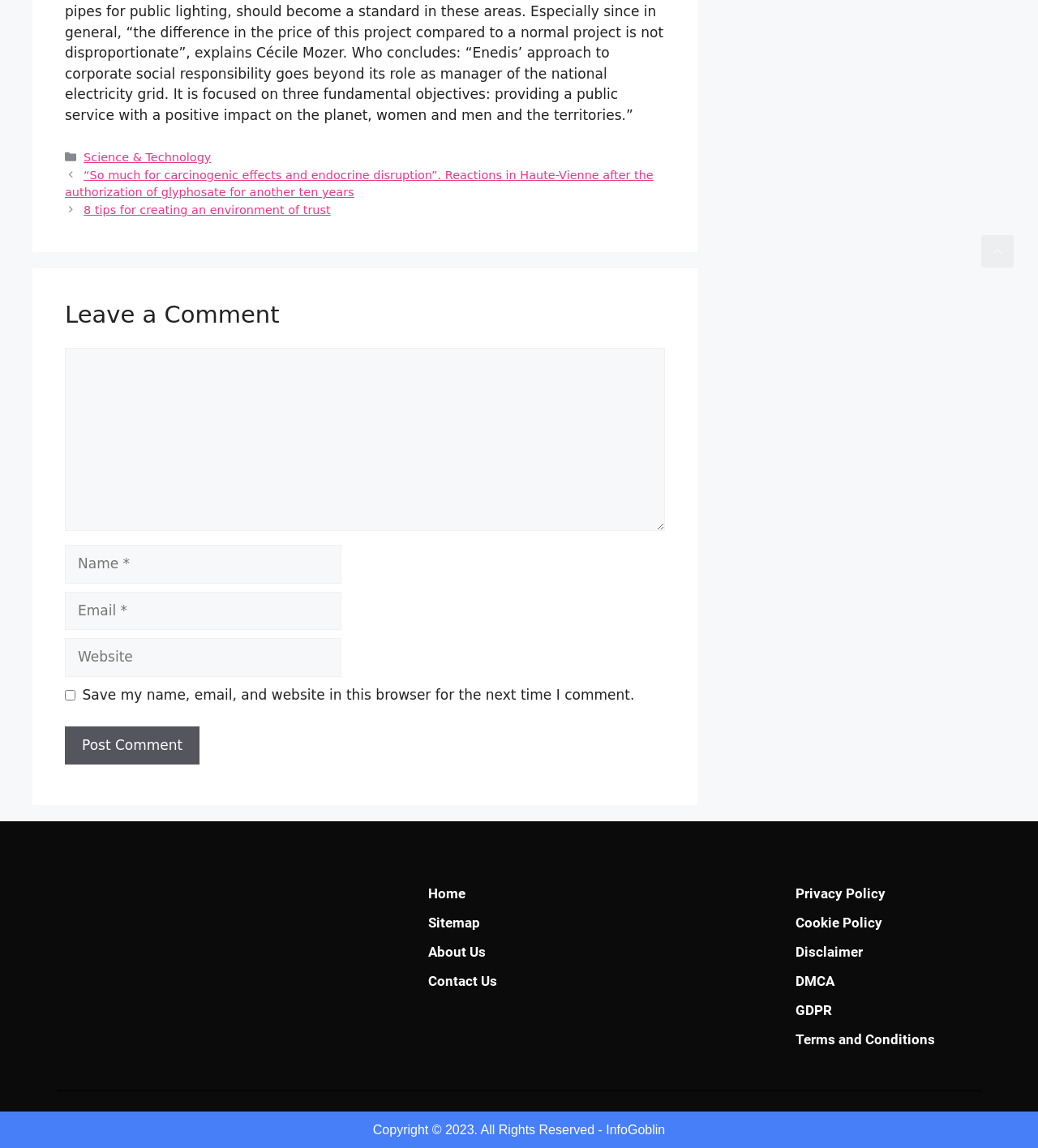Specify the bounding box coordinates of the element's region that should be clicked to achieve the following instruction: "Click on the 'Post Comment' button". The bounding box coordinates consist of four float numbers between 0 and 1, in the format [left, top, right, bottom].

[0.062, 0.632, 0.192, 0.666]